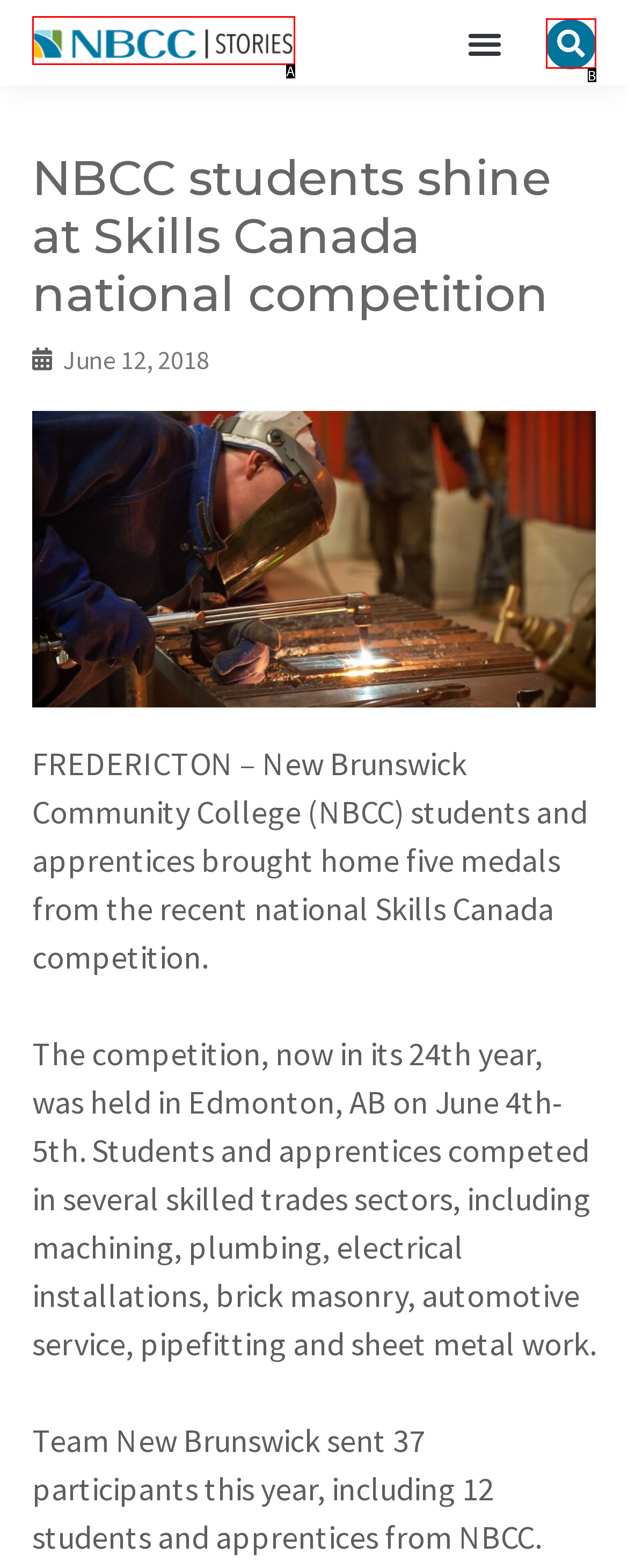Based on the description: alt="NBCC Logo", select the HTML element that fits best. Provide the letter of the matching option.

A